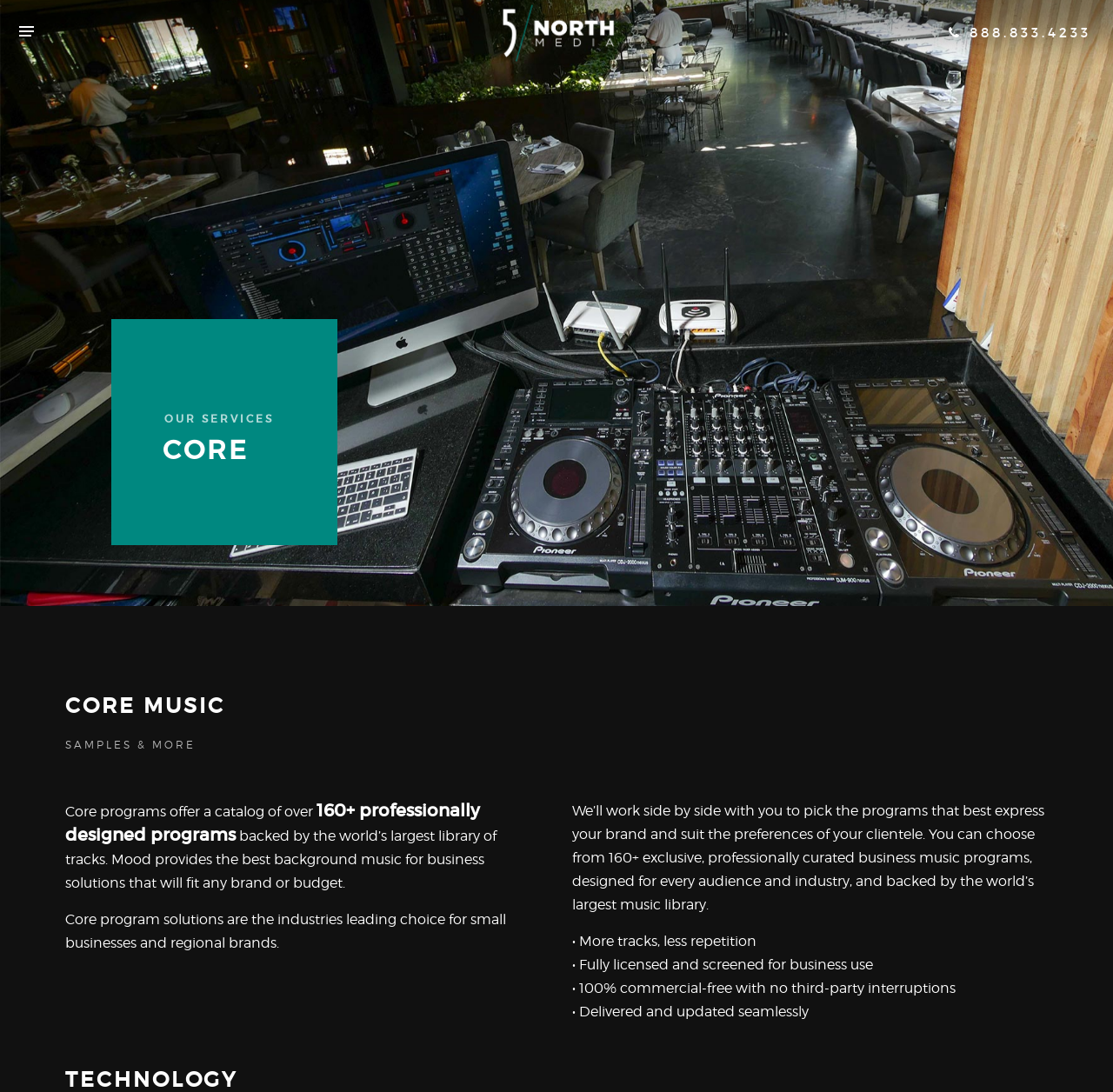Locate and provide the bounding box coordinates for the HTML element that matches this description: "888.833.4233".

[0.852, 0.022, 0.98, 0.037]